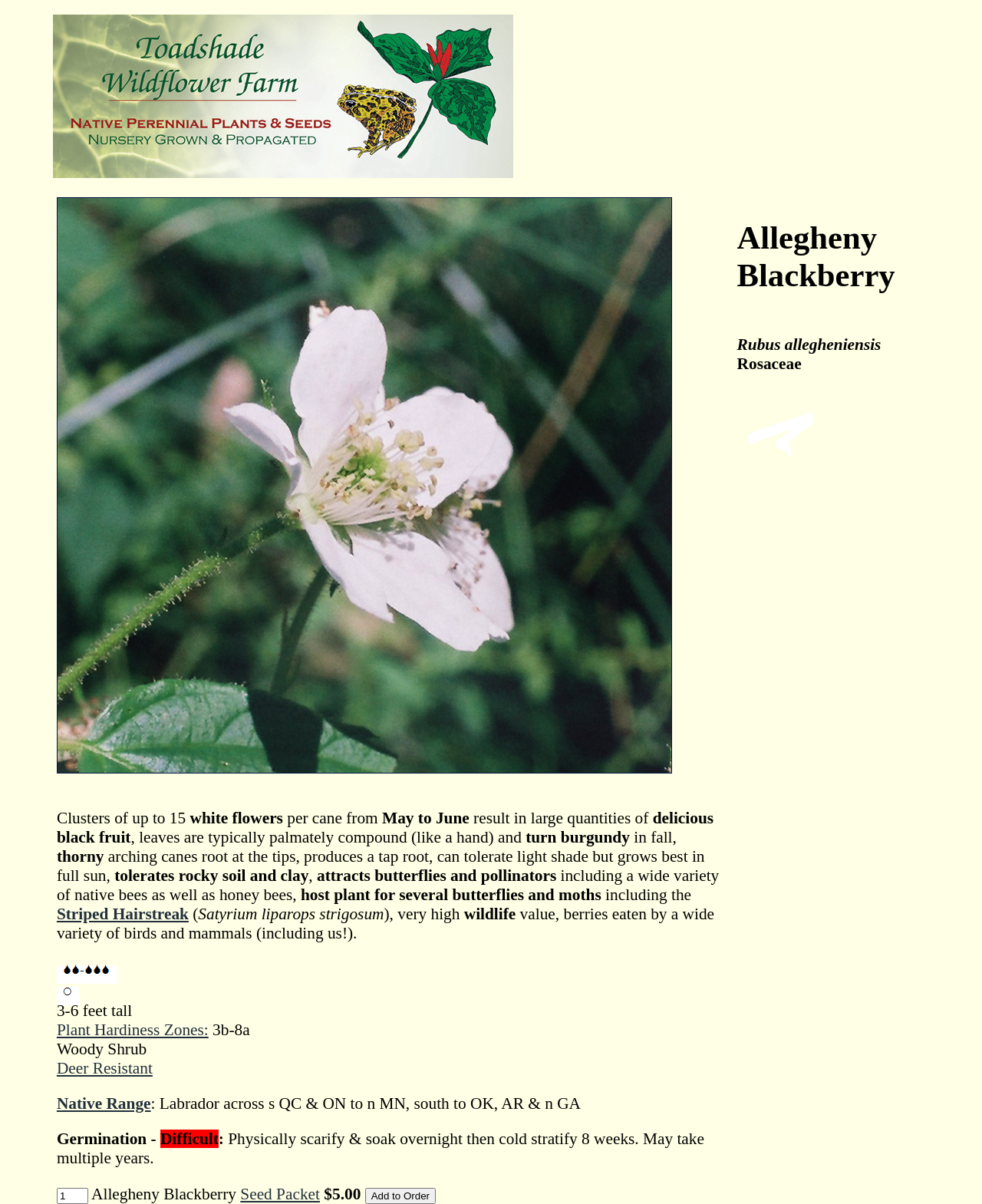Construct a comprehensive description capturing every detail on the webpage.

The webpage is about the Allegheny Blackberry, a type of native perennial wildflower plant. At the top, there is a link to the website "toadshade.com" accompanied by a small image of the website's logo. Below this, there are two headings: "Allegheny Blackberry" and "Rubus allegheniensis Rosaceae". 

To the right of these headings, there is an image of a white swish, and below this, there is a larger image of the Allegheny Blackberry. The image takes up a significant portion of the page, spanning from the top-left to the middle-right.

Below the image, there is a block of text that describes the plant's characteristics, including its clusters of white flowers, delicious black fruit, and thorny arching canes. The text also mentions that the plant attracts butterflies and pollinators, is a host plant for several butterflies and moths, and has high wildlife value.

Further down the page, there are several links and images that provide more information about the plant's growing conditions, including its tolerance for rocky soil and clay, its need for full sun, and its hardiness zones. There are also links to related topics, such as deer resistance and native range.

At the bottom of the page, there is a section that appears to be a product description, with a heading "Allegheny Blackberry" and a link to purchase a seed packet for $5.00. There is also a button to "Add to Order".